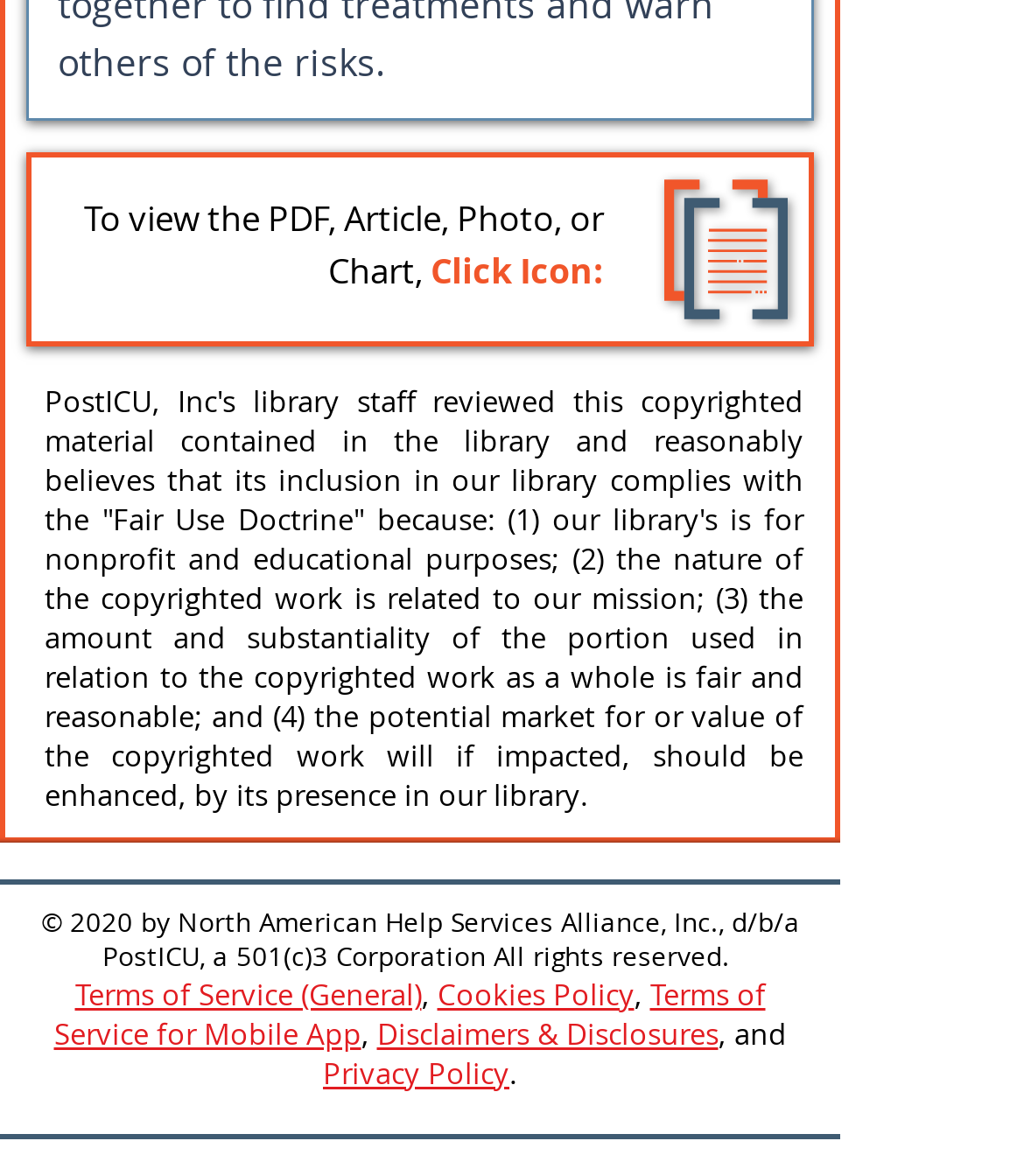Respond with a single word or phrase to the following question: How many links are present in the footer section?

5